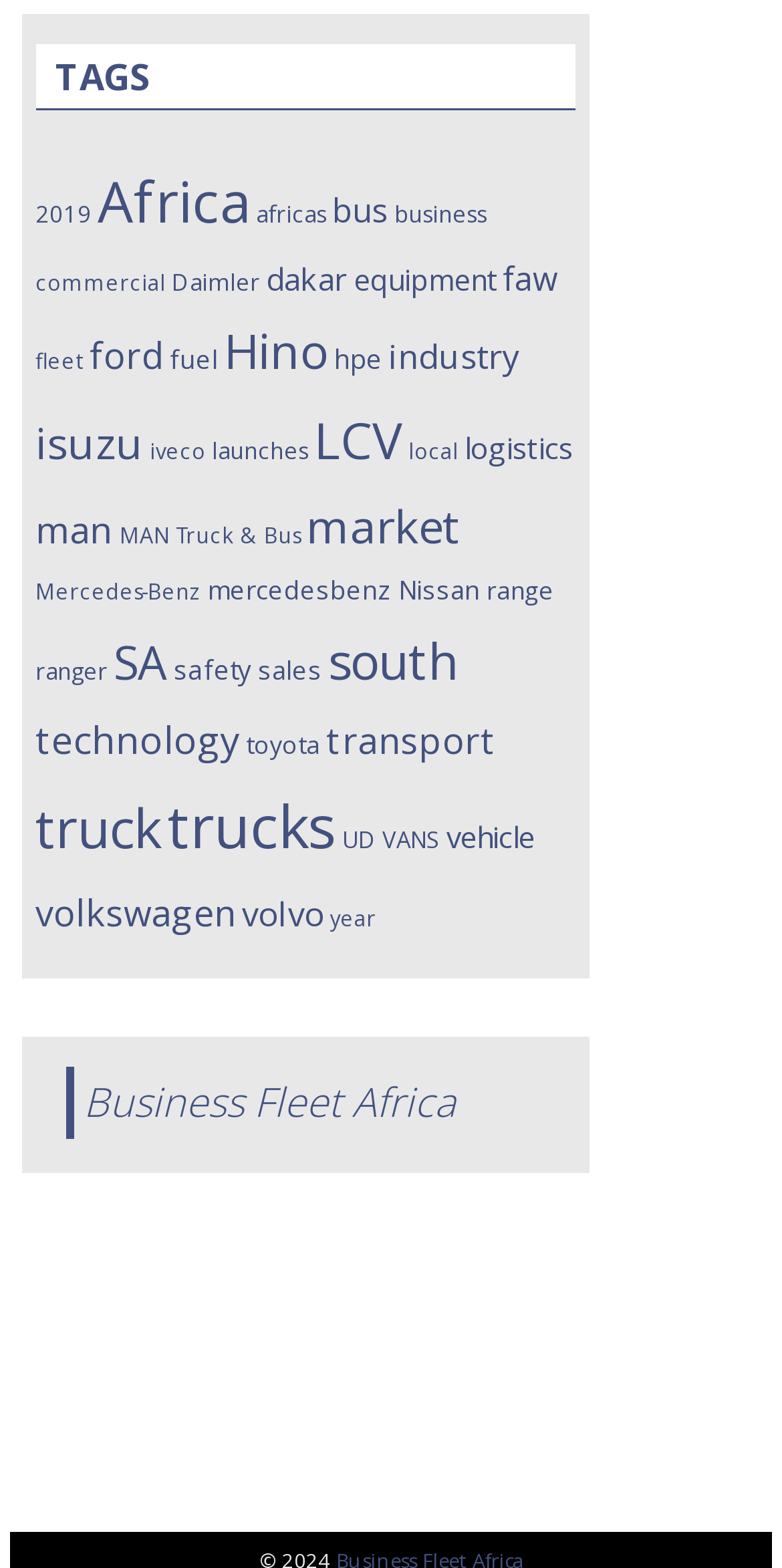What is the theme of the tags listed?
Using the information from the image, answer the question thoroughly.

The tags listed, such as 'truck', 'bus', 'fleet', 'logistics', and 'transport', suggest that the theme of the tags is related to trucks and transportation.